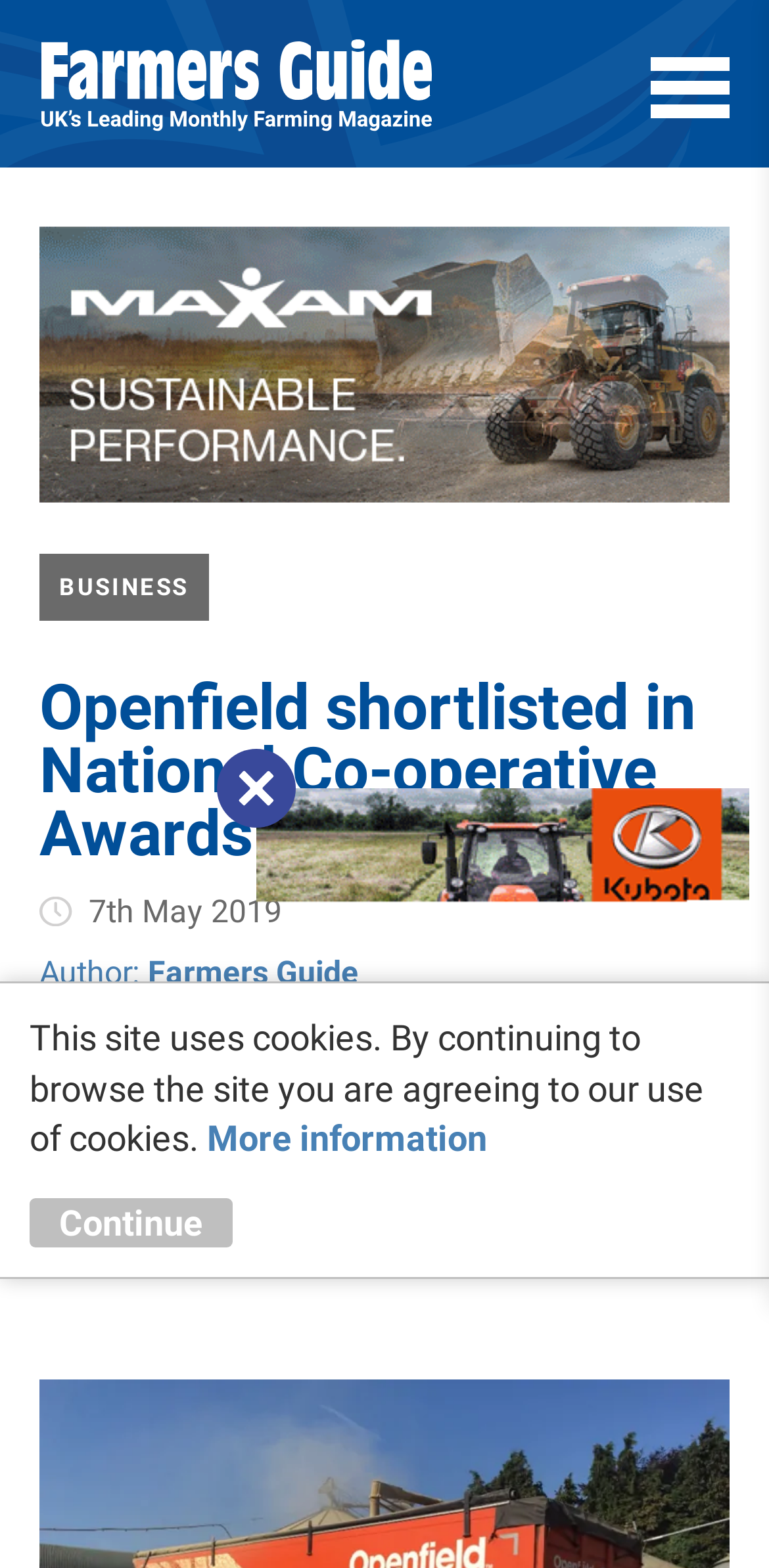Identify the bounding box coordinates for the UI element that matches this description: "parent_node: Farmers Guide".

[0.846, 0.036, 0.949, 0.075]